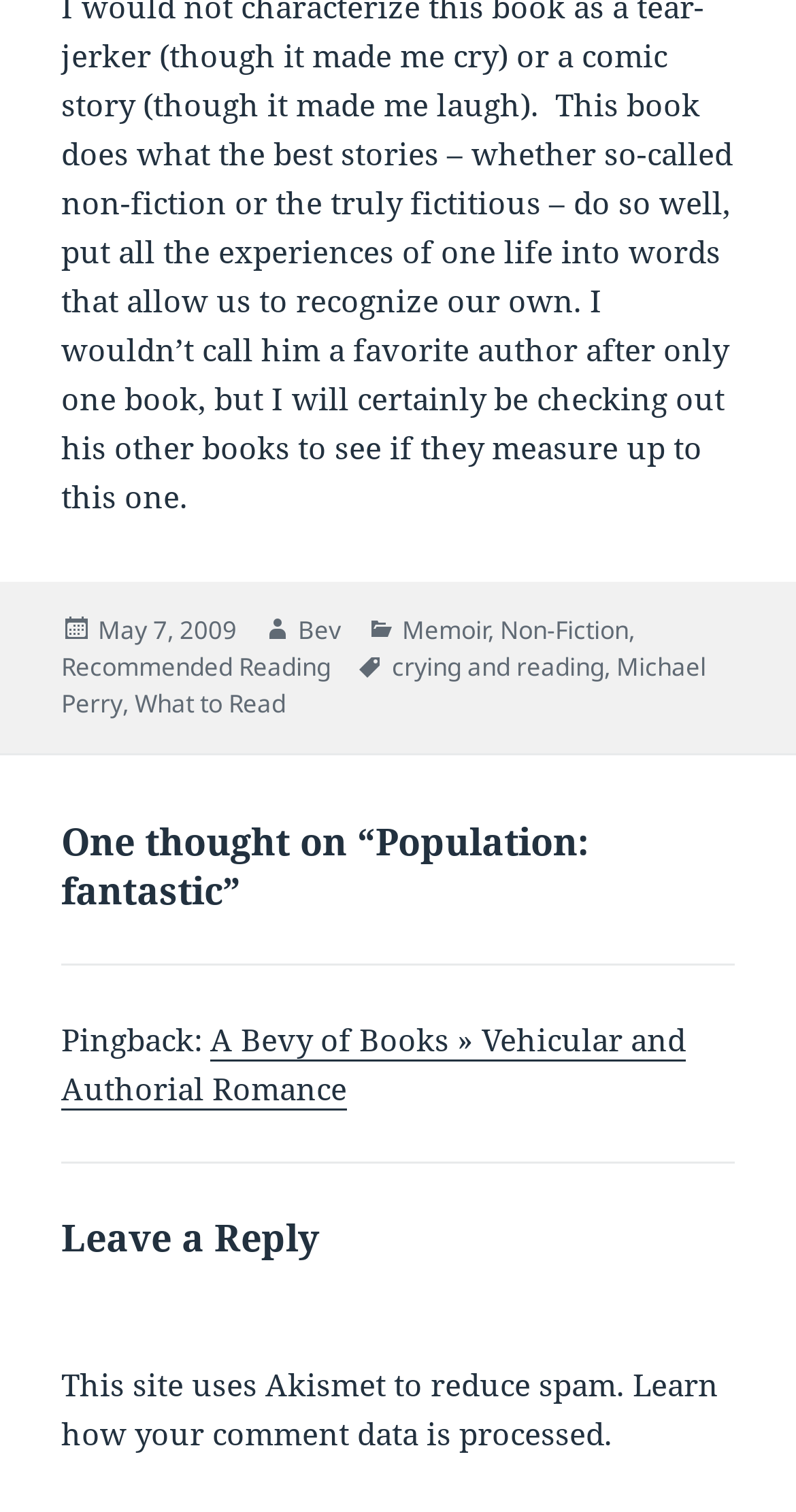Look at the image and write a detailed answer to the question: 
Who is the author of the post?

I found the author's name by looking at the footer section of the webpage, where it says 'Author Bev'.